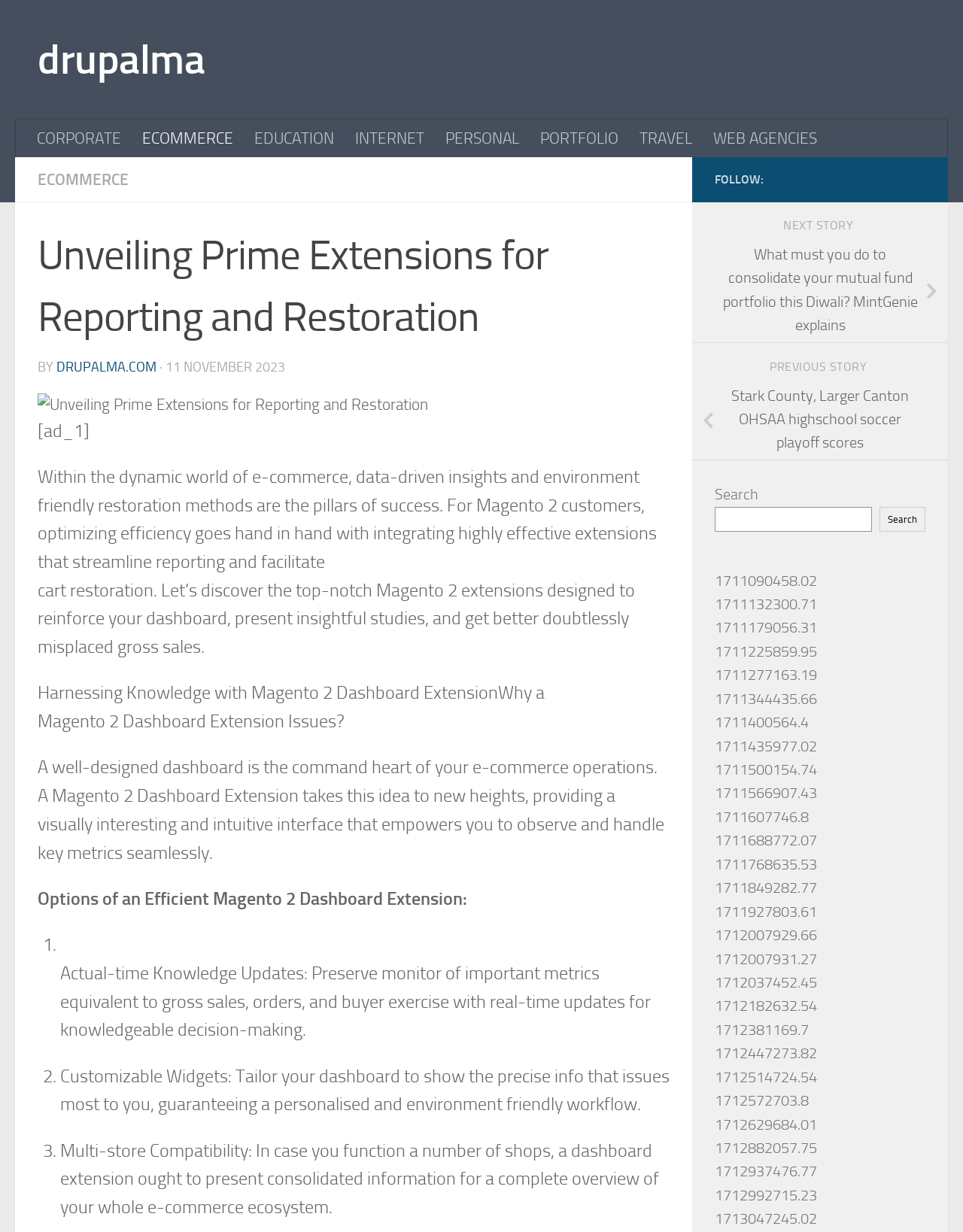Determine the bounding box coordinates for the element that should be clicked to follow this instruction: "Search for something". The coordinates should be given as four float numbers between 0 and 1, in the format [left, top, right, bottom].

[0.742, 0.411, 0.905, 0.431]